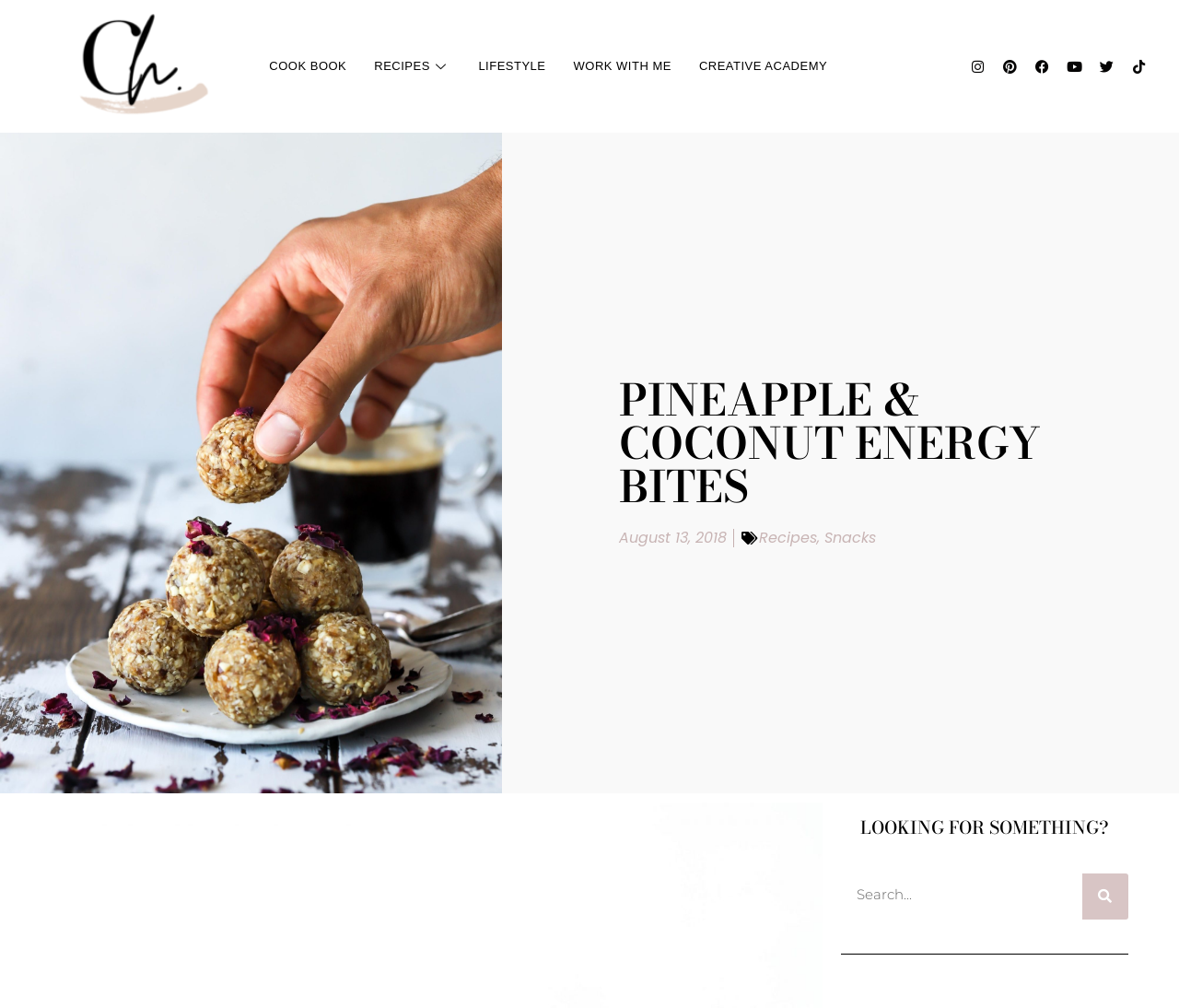Specify the bounding box coordinates of the area to click in order to execute this command: 'Click on COOK BOOK'. The coordinates should consist of four float numbers ranging from 0 to 1, and should be formatted as [left, top, right, bottom].

[0.217, 0.029, 0.306, 0.102]